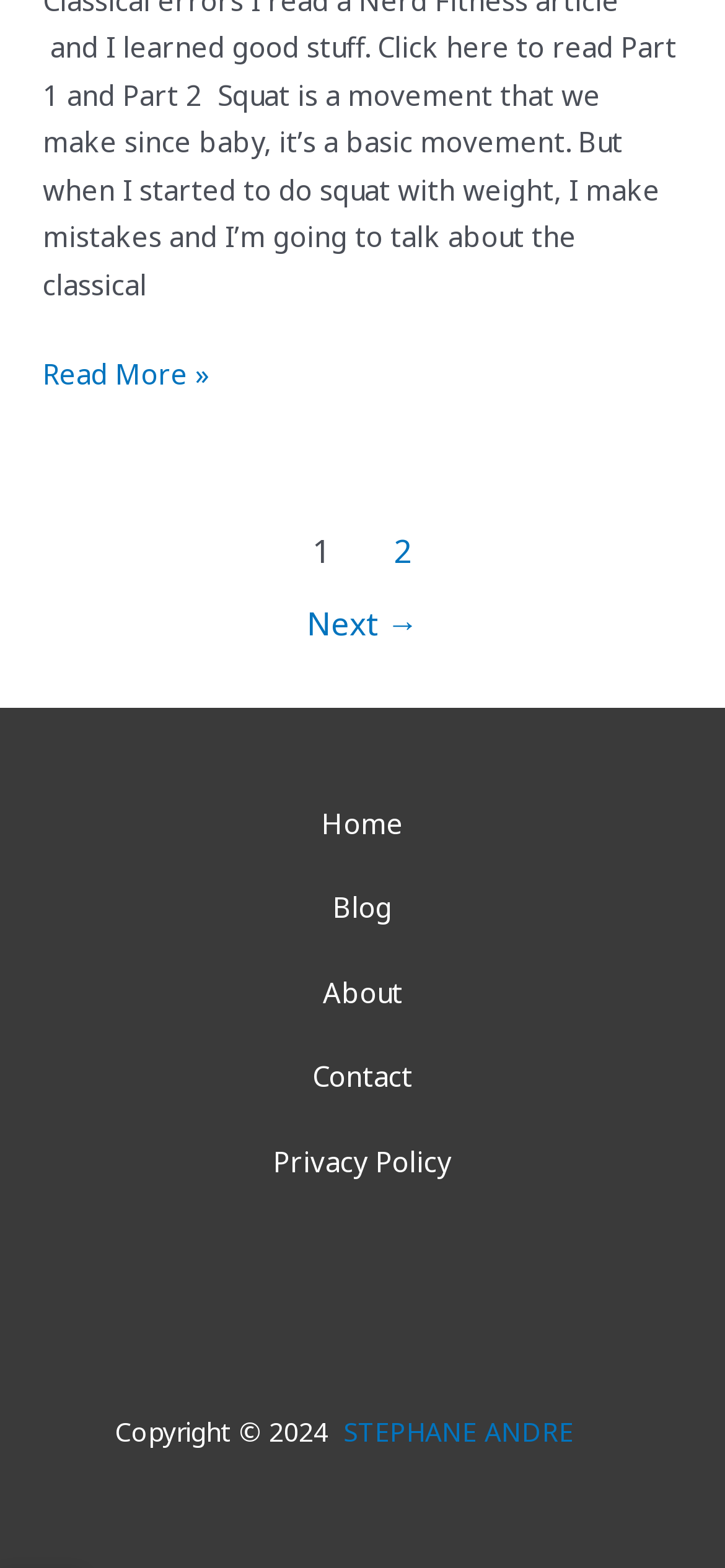Analyze the image and give a detailed response to the question:
Who is the author of the webpage?

I found the link 'STEPHANE ANDRE' at the bottom of the webpage, which suggests that STEPHANE ANDRE is the author of the webpage.